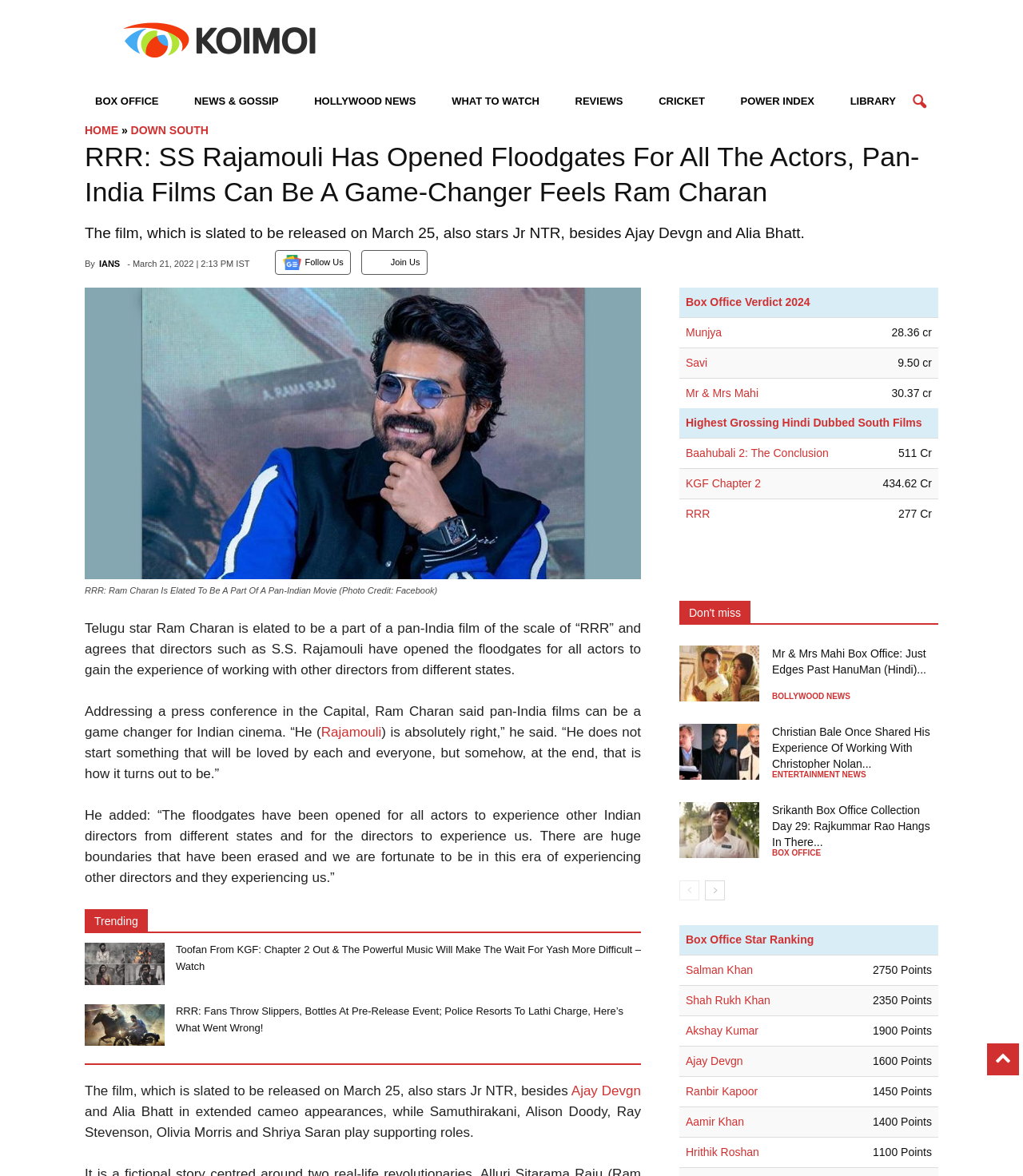Identify the bounding box of the HTML element described as: "Privacy Policy".

None